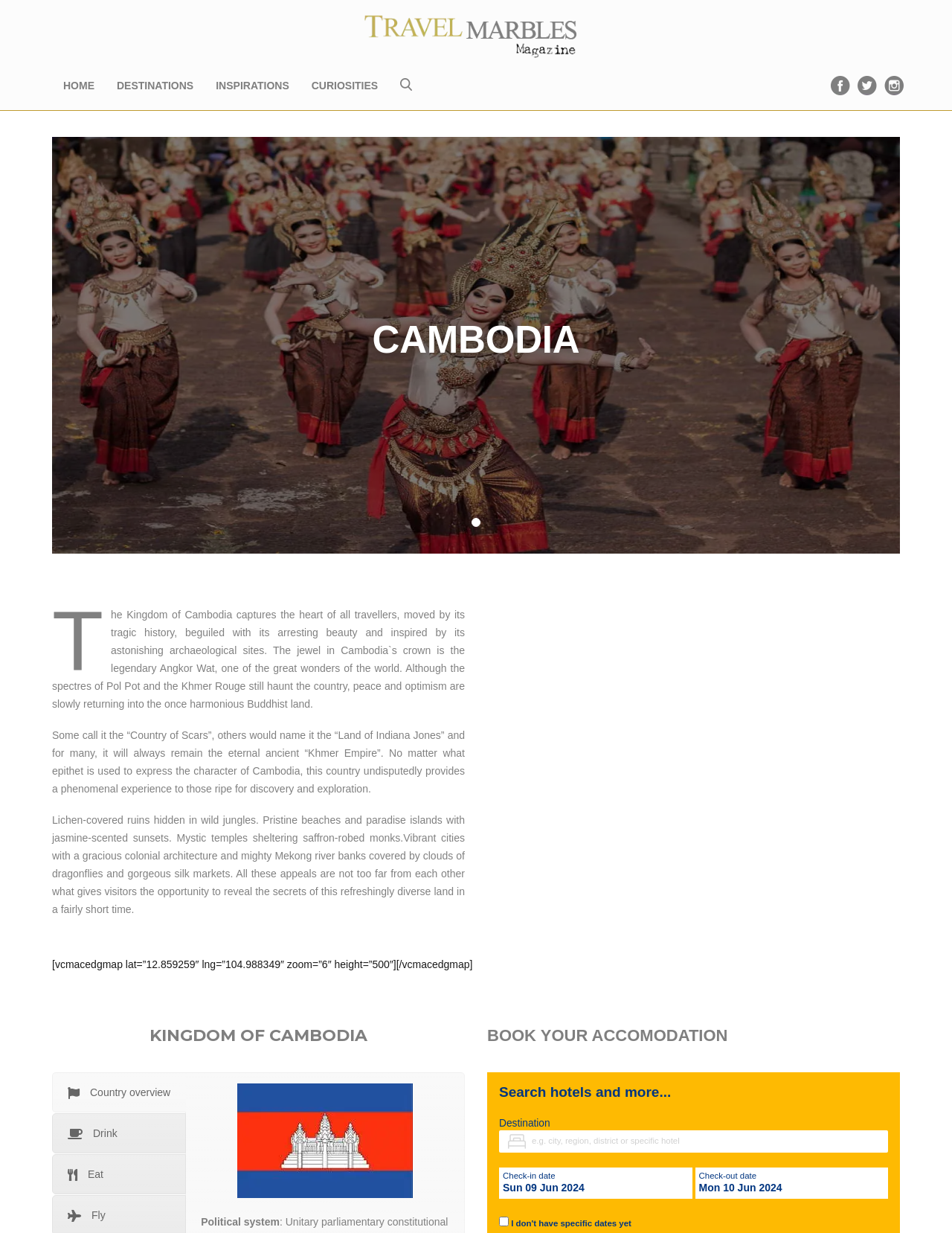Identify the bounding box coordinates of the clickable region necessary to fulfill the following instruction: "Click on the 'HOME' link". The bounding box coordinates should be four float numbers between 0 and 1, i.e., [left, top, right, bottom].

[0.055, 0.054, 0.111, 0.084]